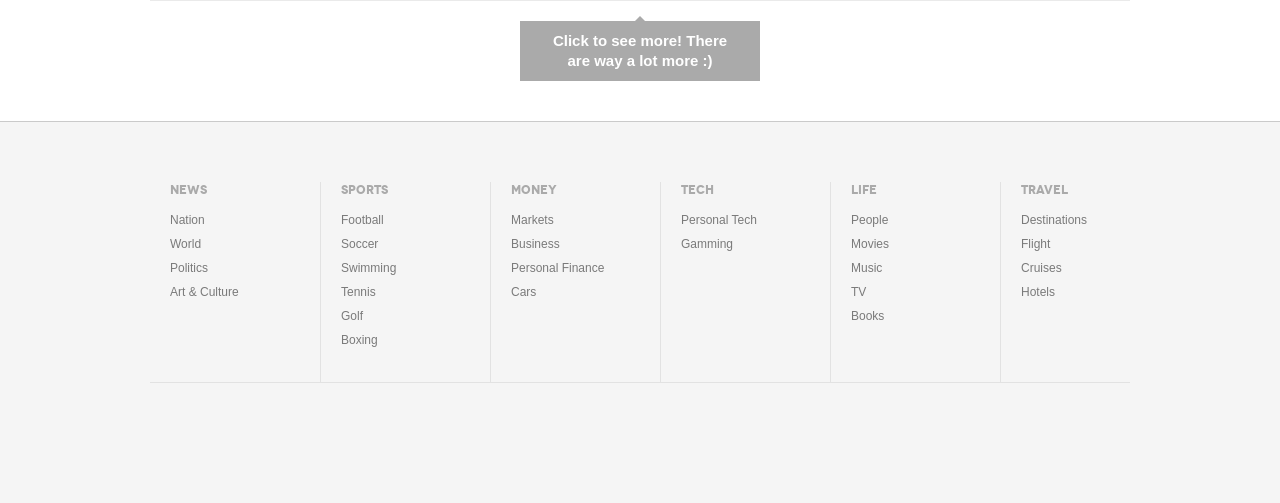Please determine the bounding box coordinates of the section I need to click to accomplish this instruction: "Explore Football news".

[0.266, 0.414, 0.352, 0.462]